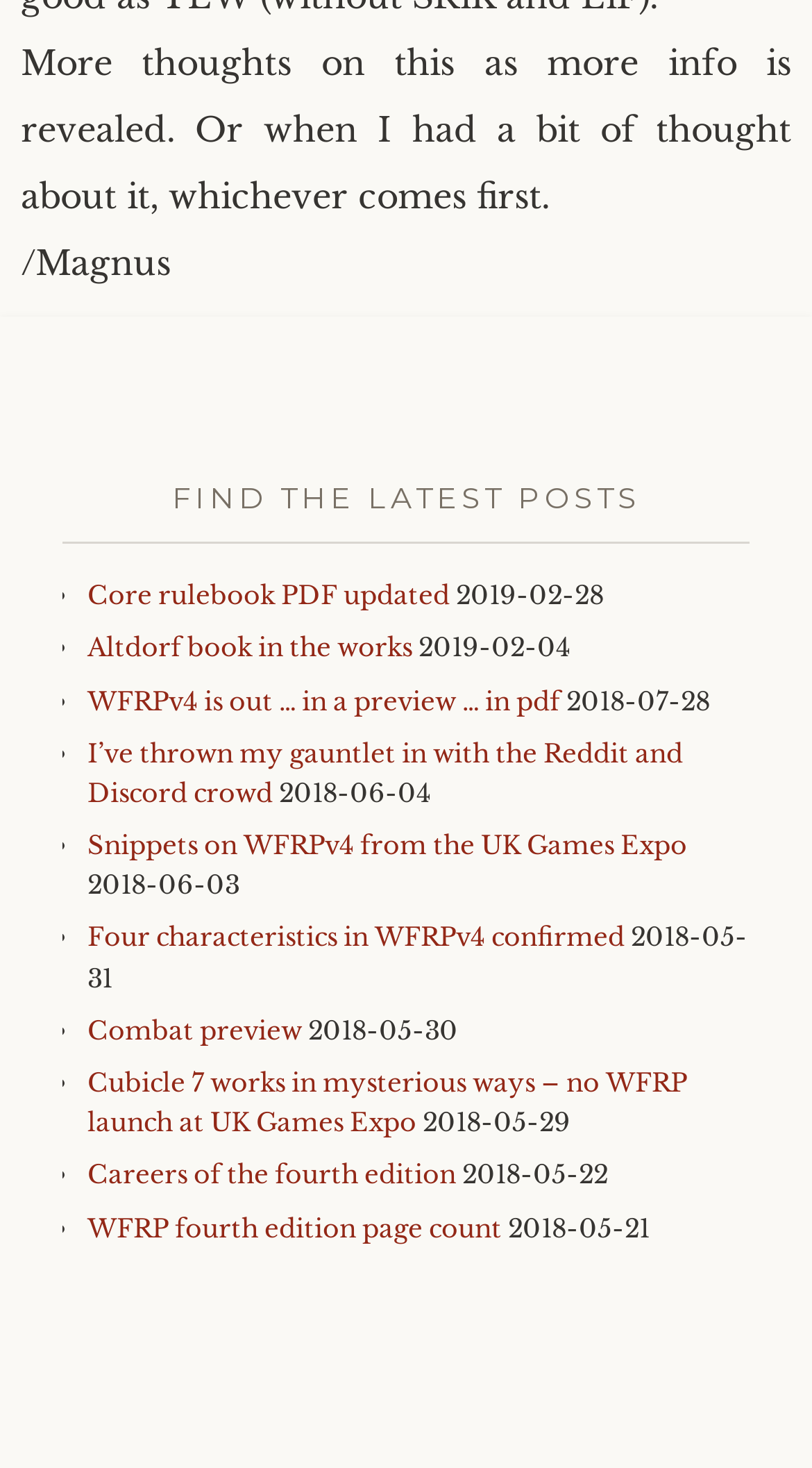Identify the bounding box coordinates of the clickable section necessary to follow the following instruction: "View the post 'Snippets on WFRPv4 from the UK Games Expo'". The coordinates should be presented as four float numbers from 0 to 1, i.e., [left, top, right, bottom].

[0.108, 0.565, 0.846, 0.586]